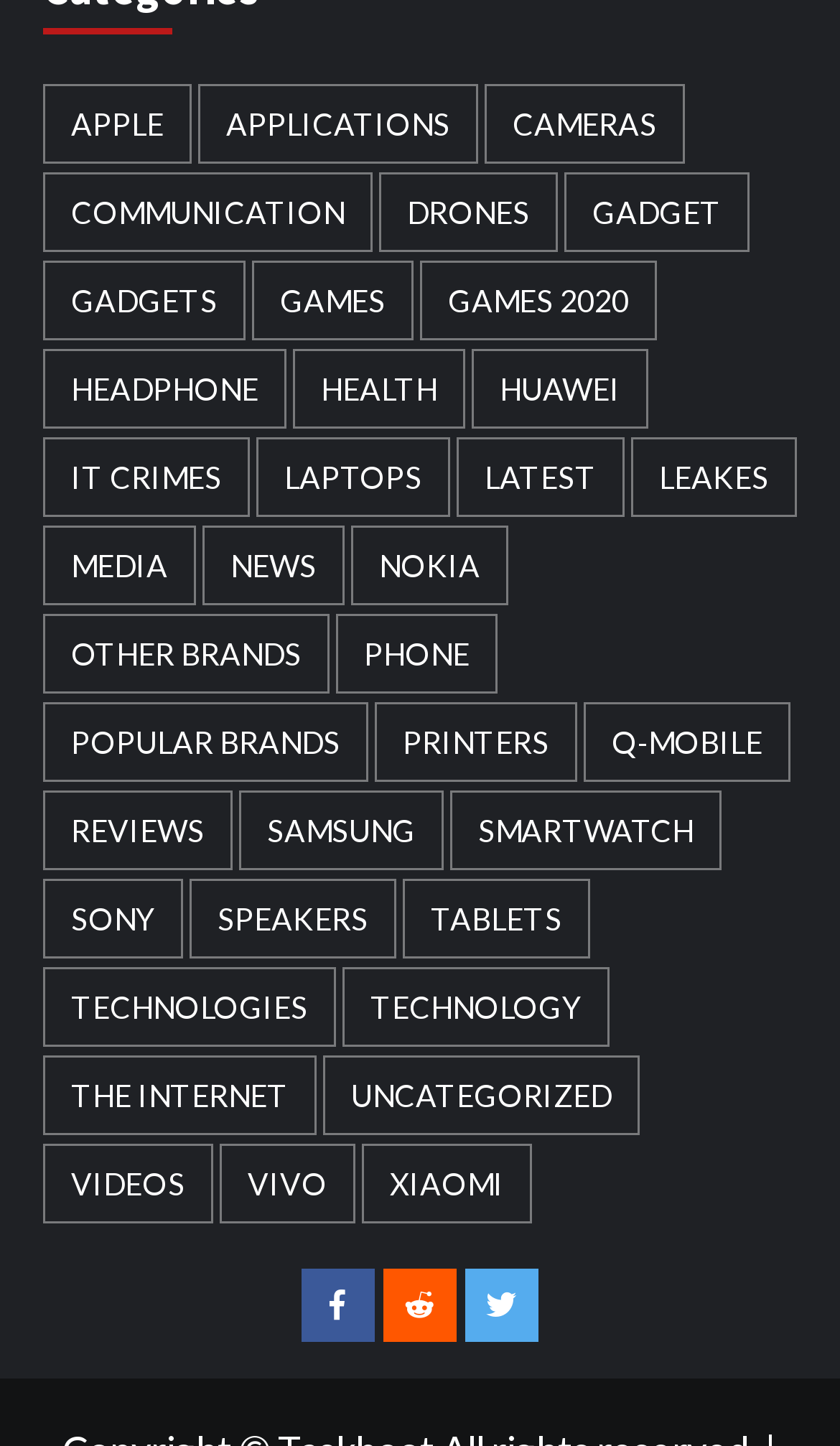Please identify the bounding box coordinates of the clickable area that will fulfill the following instruction: "Check out Samsung". The coordinates should be in the format of four float numbers between 0 and 1, i.e., [left, top, right, bottom].

[0.285, 0.547, 0.528, 0.602]